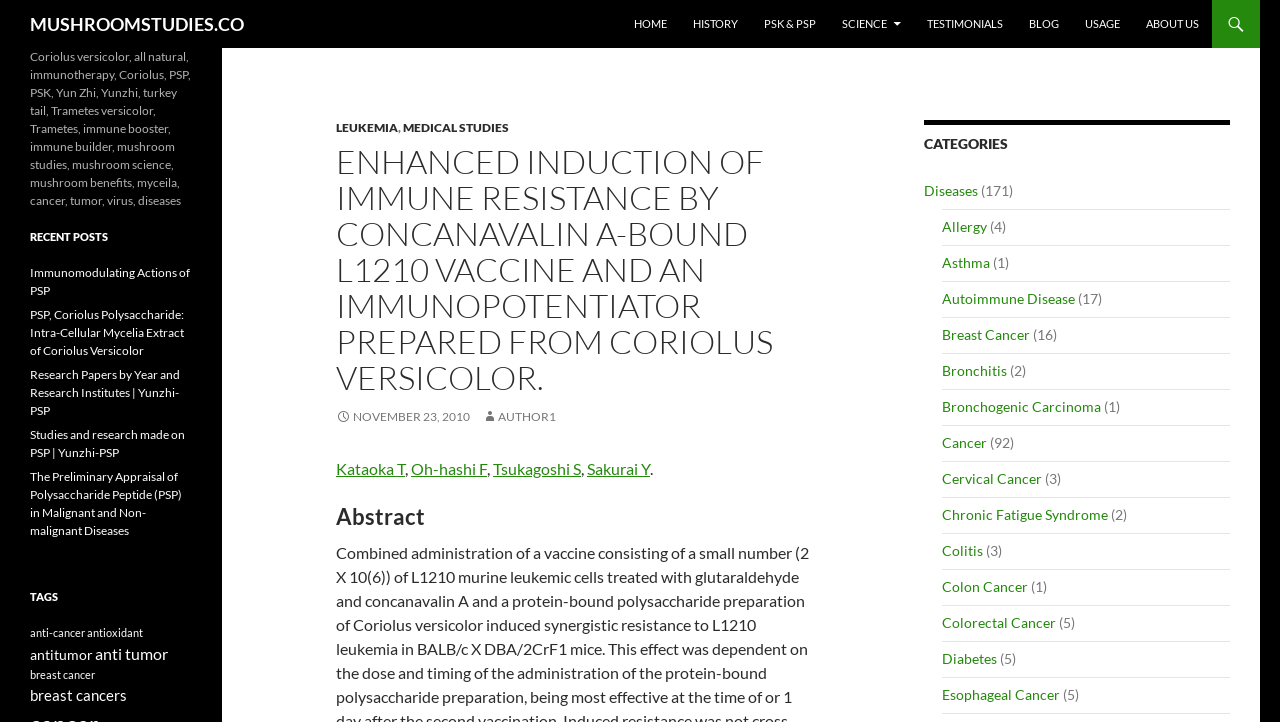Please identify the bounding box coordinates of the element's region that should be clicked to execute the following instruction: "Check the recent post about Immunomodulating Actions of PSP". The bounding box coordinates must be four float numbers between 0 and 1, i.e., [left, top, right, bottom].

[0.023, 0.367, 0.148, 0.413]